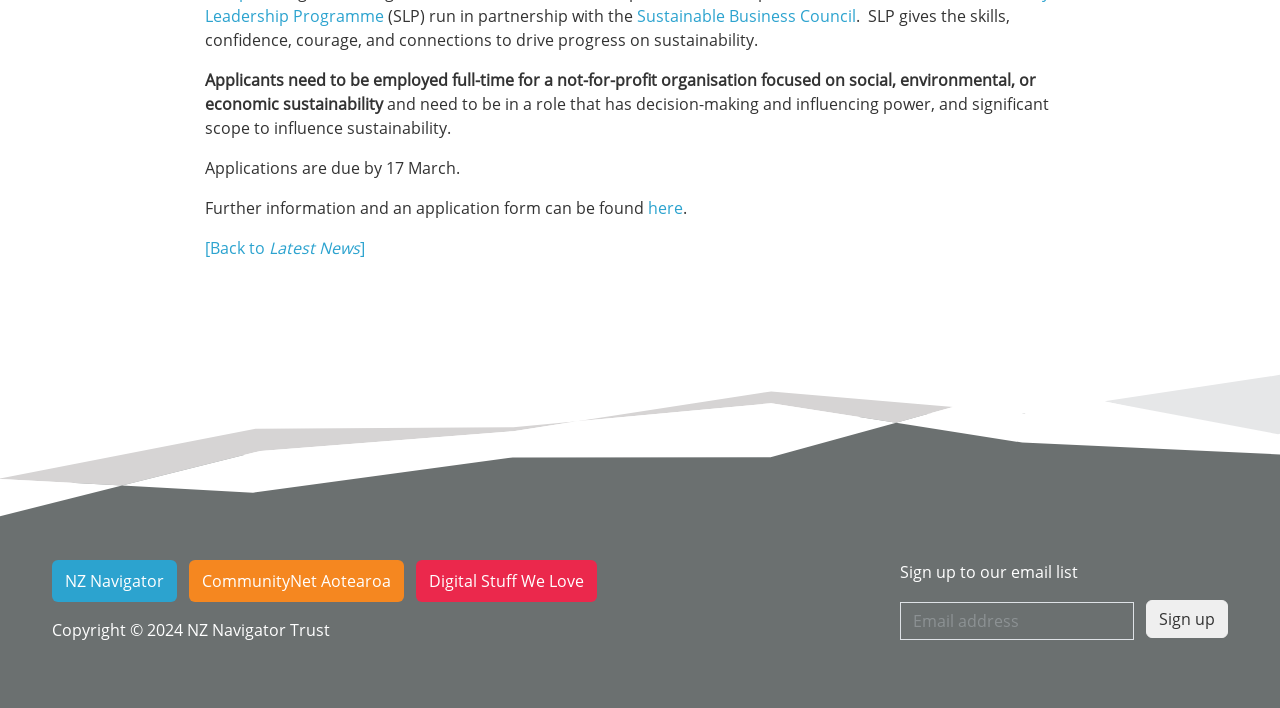Locate the bounding box coordinates of the UI element described by: "name="action_doRegisterWithMailChimp" value="Sign up"". The bounding box coordinates should consist of four float numbers between 0 and 1, i.e., [left, top, right, bottom].

[0.895, 0.847, 0.959, 0.901]